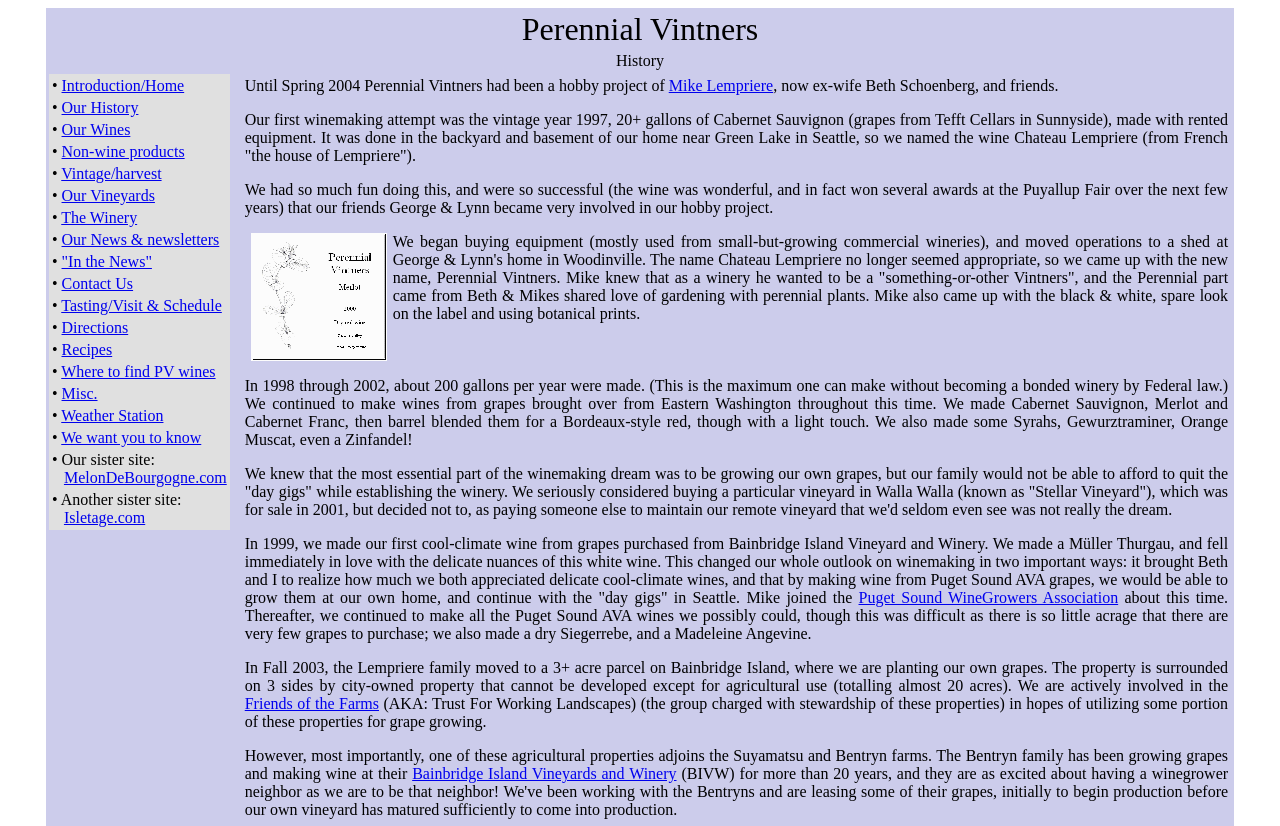Provide an in-depth caption for the contents of the webpage.

The webpage is about Perennial Vintners, a winery, and its history. At the top, there is a header with the winery's name and the title "History". Below the header, there is a table of contents with 17 links to different sections, including "Introduction/Home", "Our History", "Our Wines", and "Contact Us". 

On the left side of the page, there is a narrow column with a series of links, each preceded by a bullet point. These links appear to be a navigation menu, allowing users to quickly access different parts of the website.

The main content of the page is a lengthy text that tells the story of Perennial Vintners' history, from its early days to the present. The text is divided into several paragraphs, each describing a different period or aspect of the winery's development. There are also a few links embedded in the text, pointing to related websites or organizations.

In the middle of the page, there is an image, but its content is not described. The image is positioned below the table of contents and above the main text.

Overall, the webpage has a simple and straightforward design, with a focus on providing information about Perennial Vintners' history and mission.